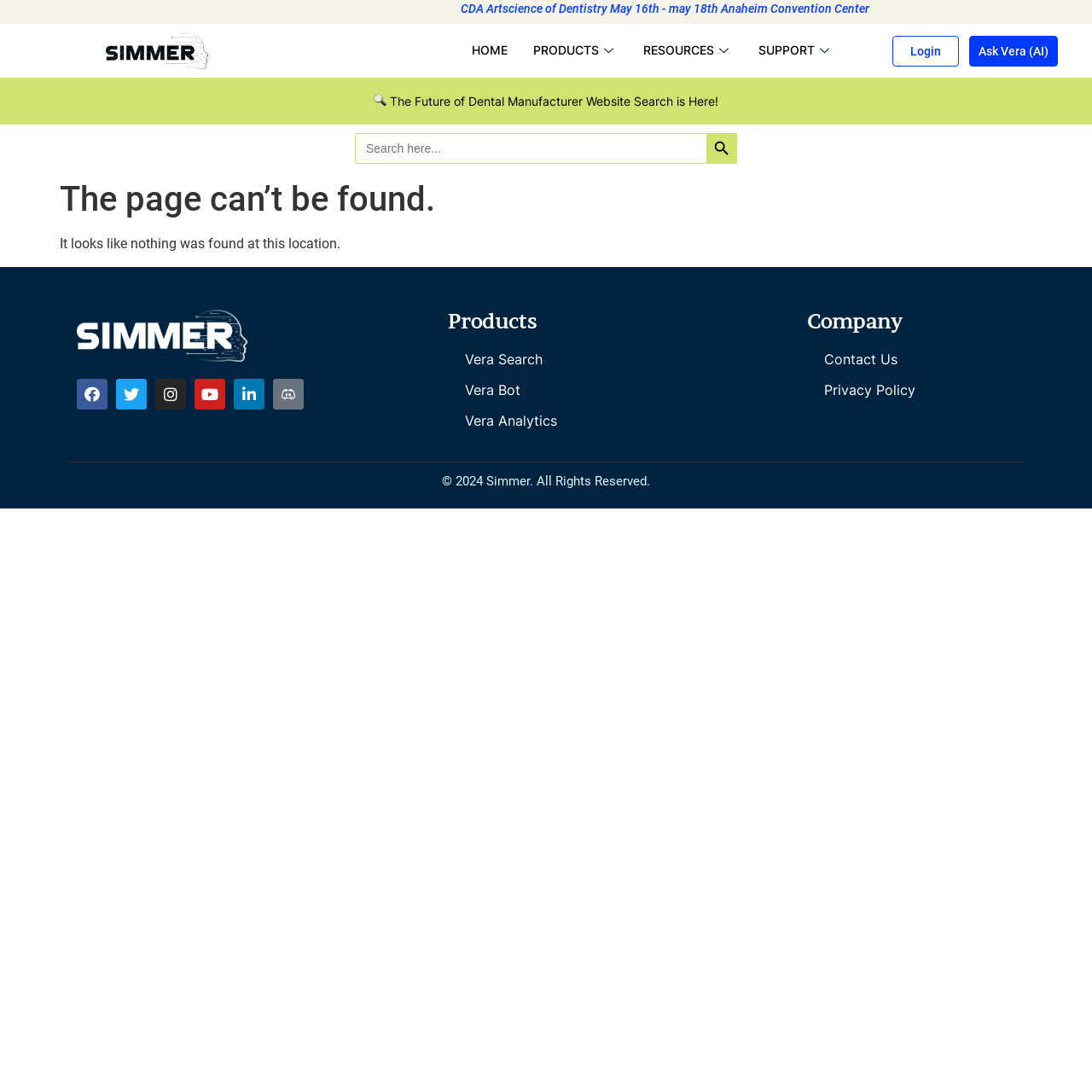Please determine the bounding box coordinates for the UI element described as: "Ask Vera (AI)".

[0.888, 0.033, 0.969, 0.061]